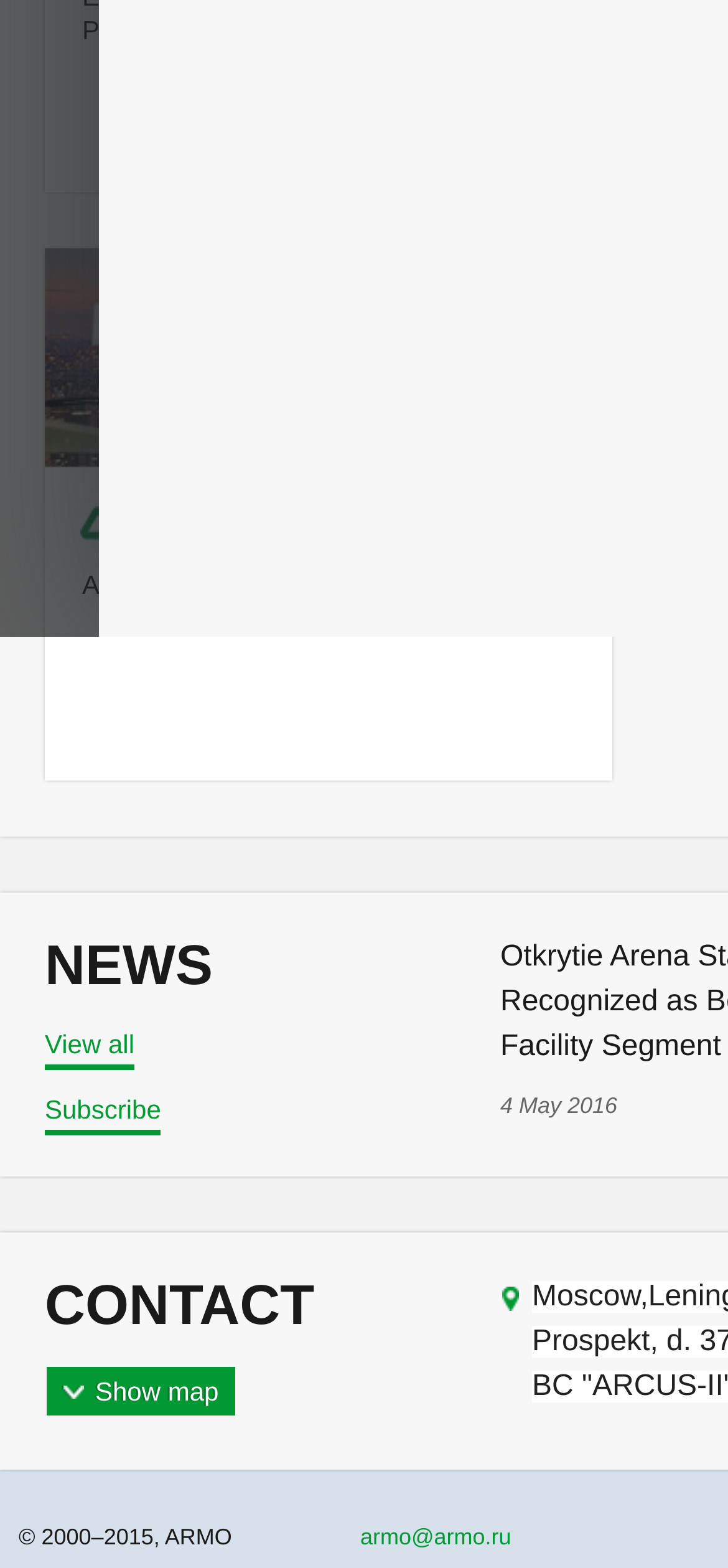How many static text elements are there at the bottom? Based on the image, give a response in one word or a short phrase.

3